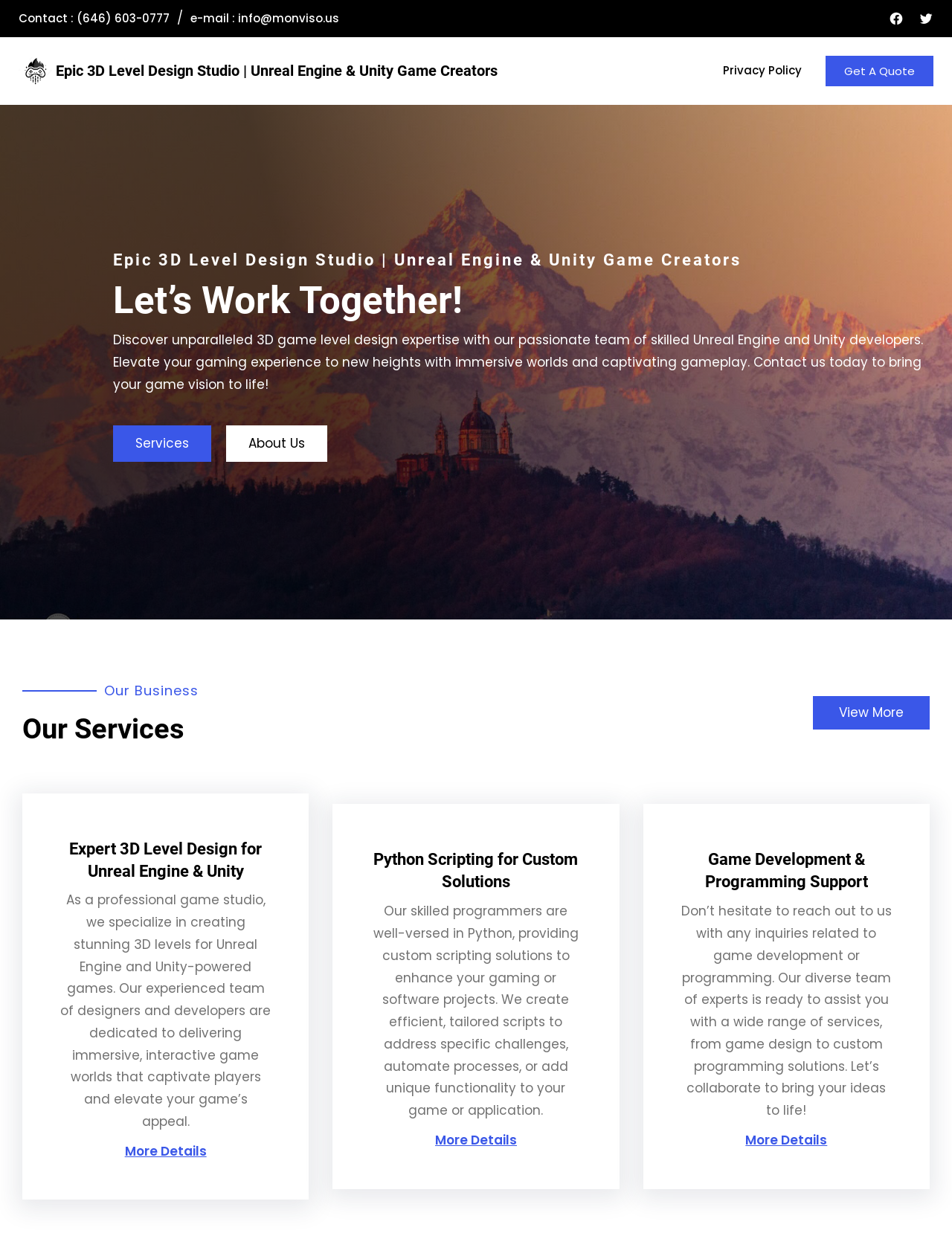Please determine the bounding box coordinates of the element's region to click in order to carry out the following instruction: "View more details about expert 3D level design". The coordinates should be four float numbers between 0 and 1, i.e., [left, top, right, bottom].

[0.854, 0.565, 0.977, 0.592]